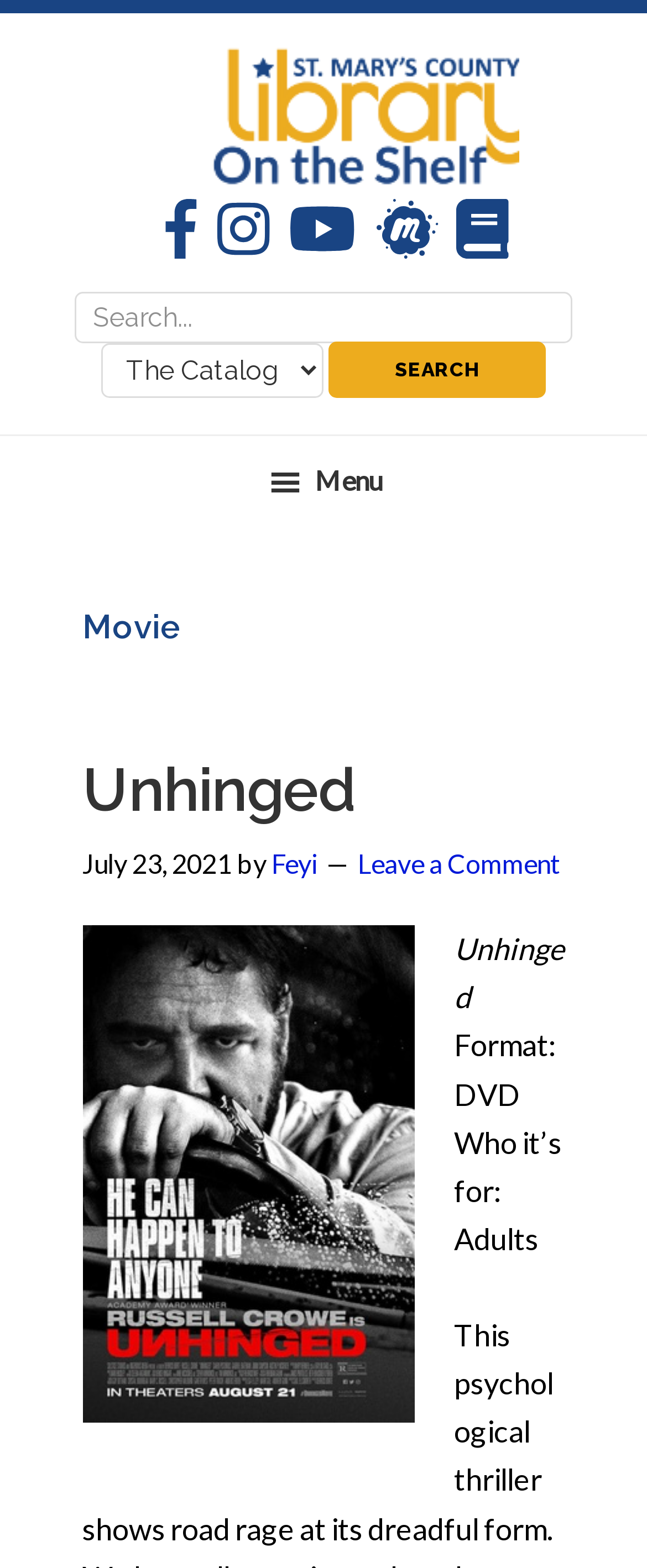Please find the bounding box coordinates of the element's region to be clicked to carry out this instruction: "Search for a movie".

[0.05, 0.186, 0.95, 0.256]